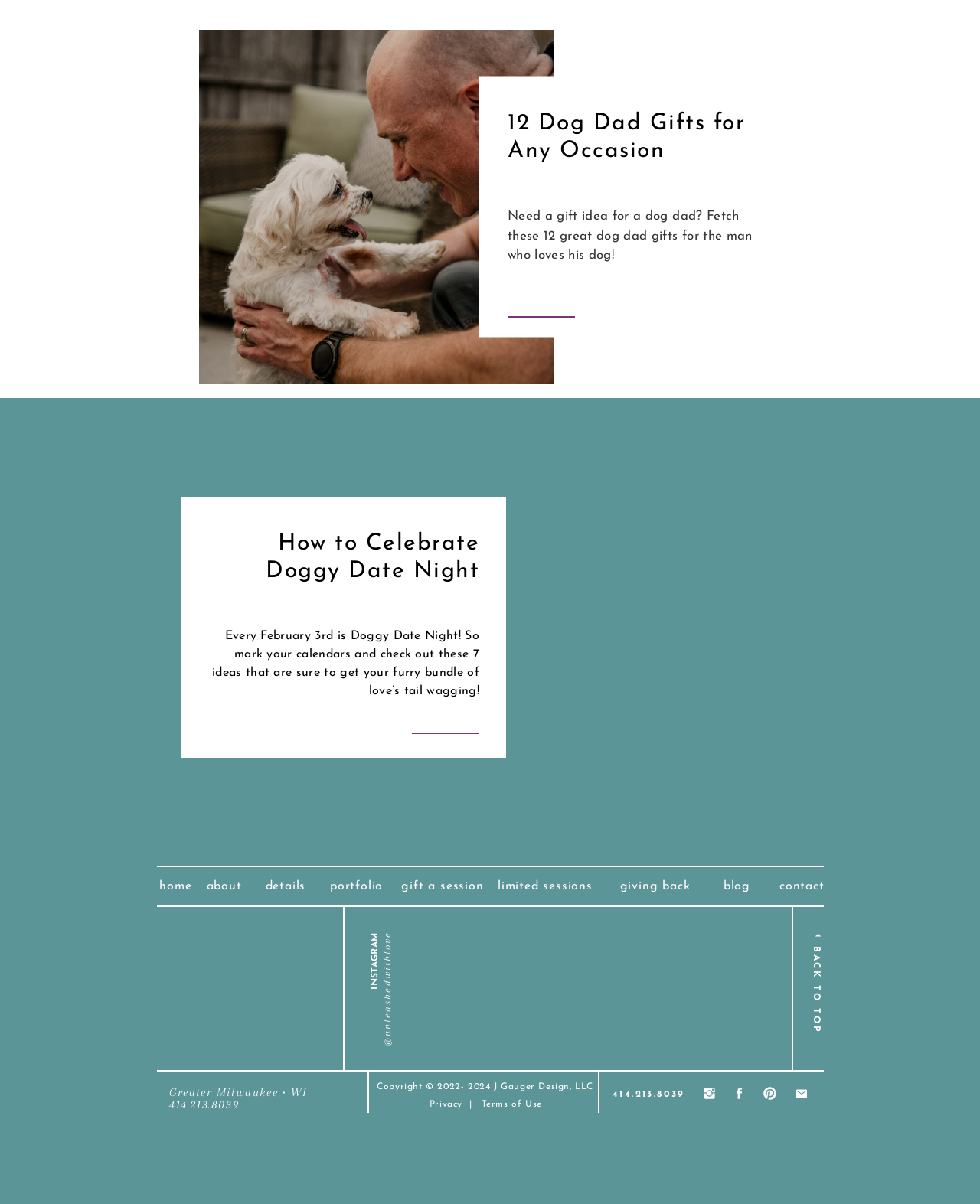Provide the bounding box coordinates of the HTML element described by the text: "details". The coordinates should be in the format [left, top, right, bottom] with values between 0 and 1.

[0.27, 0.731, 0.313, 0.741]